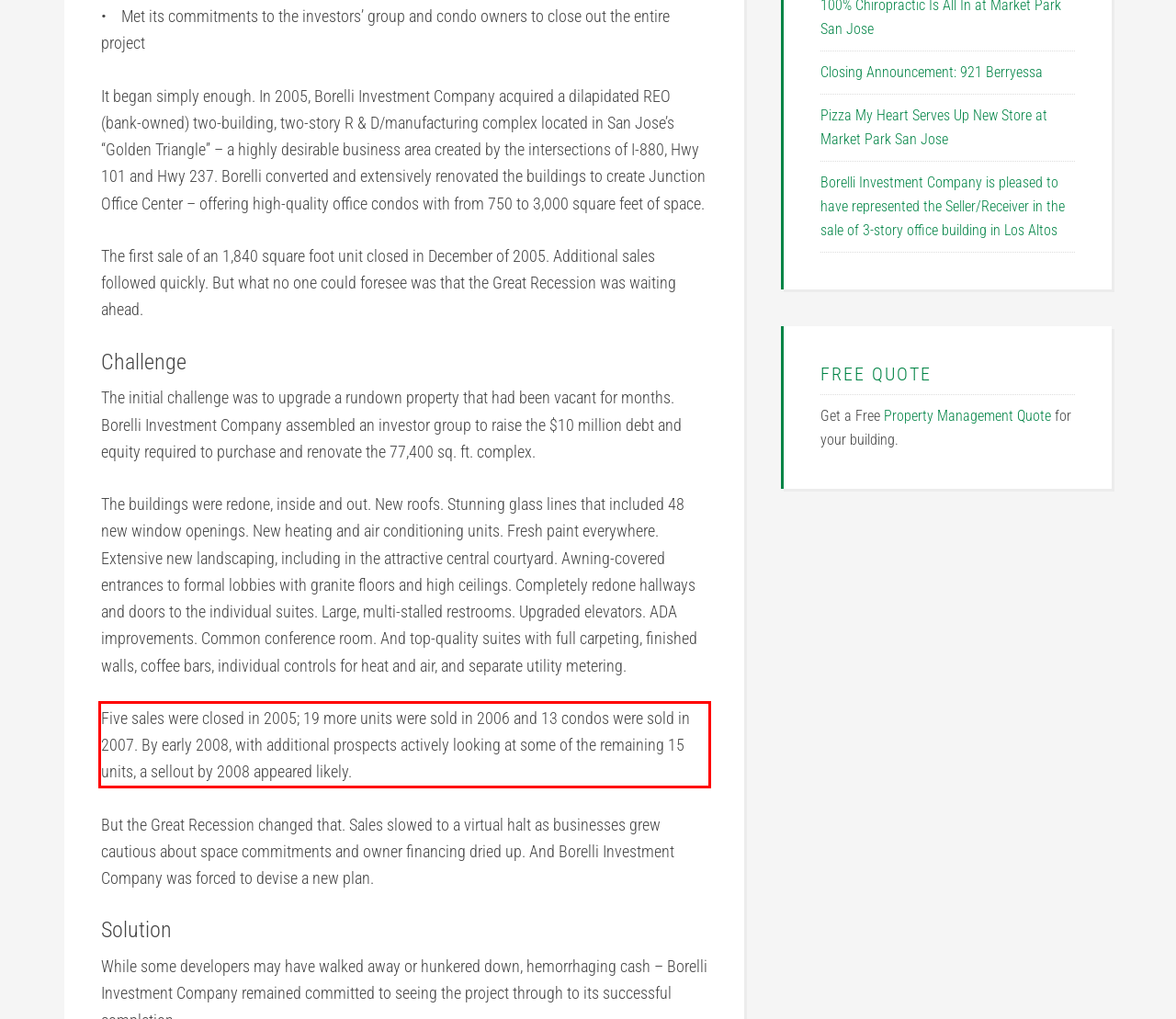You are provided with a screenshot of a webpage containing a red bounding box. Please extract the text enclosed by this red bounding box.

Five sales were closed in 2005; 19 more units were sold in 2006 and 13 condos were sold in 2007. By early 2008, with additional prospects actively looking at some of the remaining 15 units, a sellout by 2008 appeared likely.